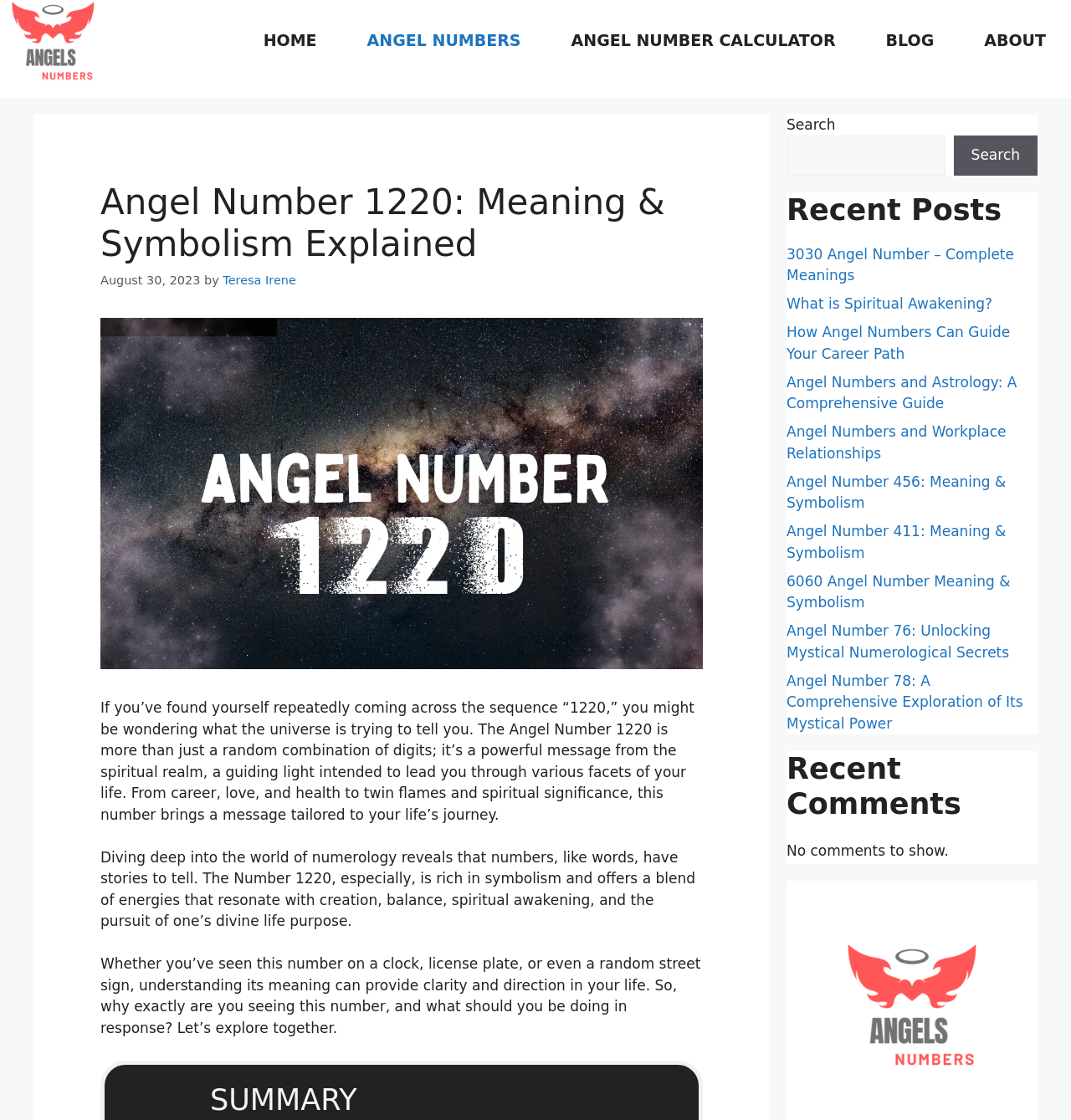Locate the bounding box coordinates of the clickable region to complete the following instruction: "Go to the home page."

[0.222, 0.029, 0.319, 0.044]